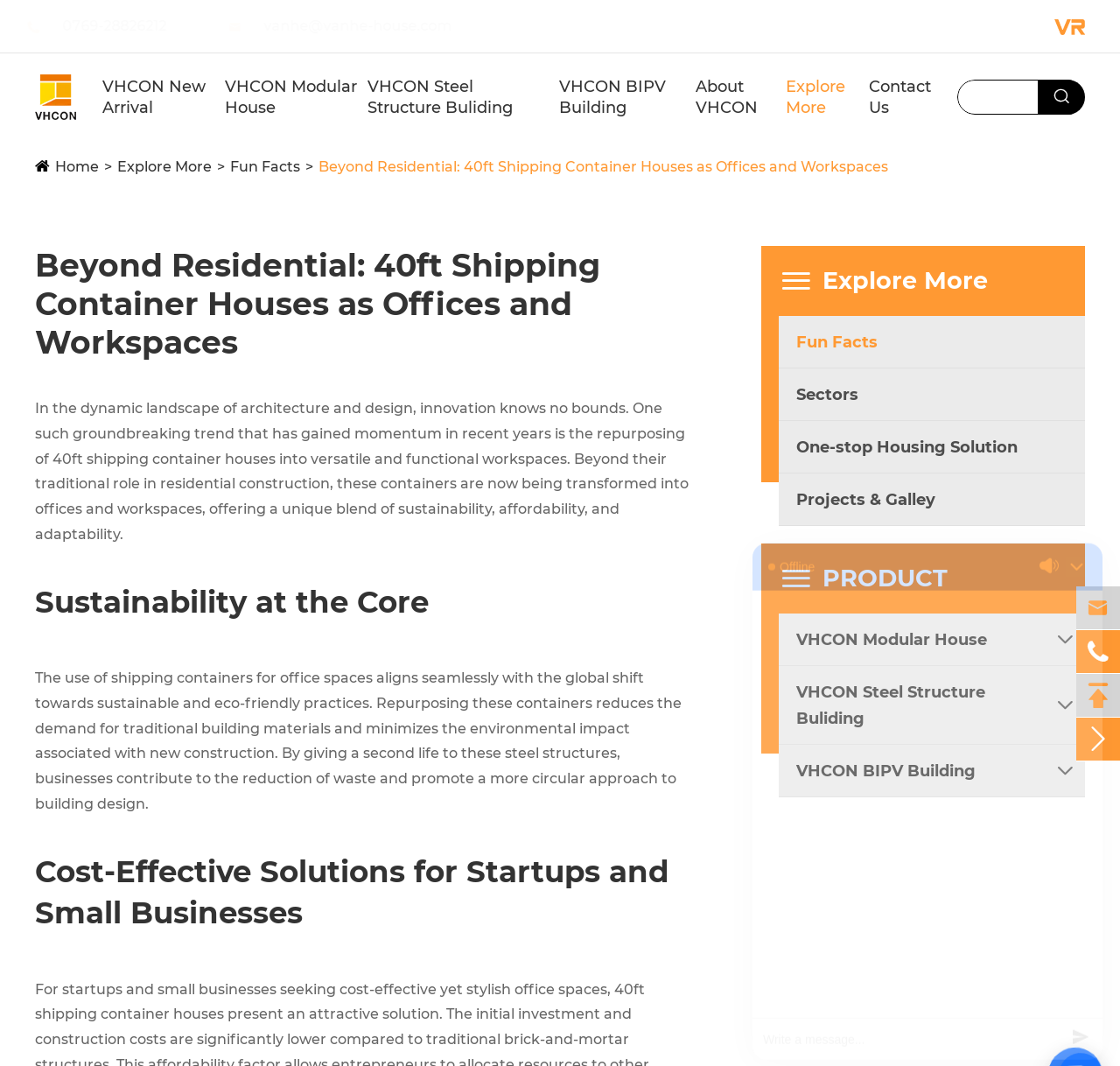Please find the top heading of the webpage and generate its text.

Beyond Residential: 40ft Shipping Container Houses as Offices and Workspaces